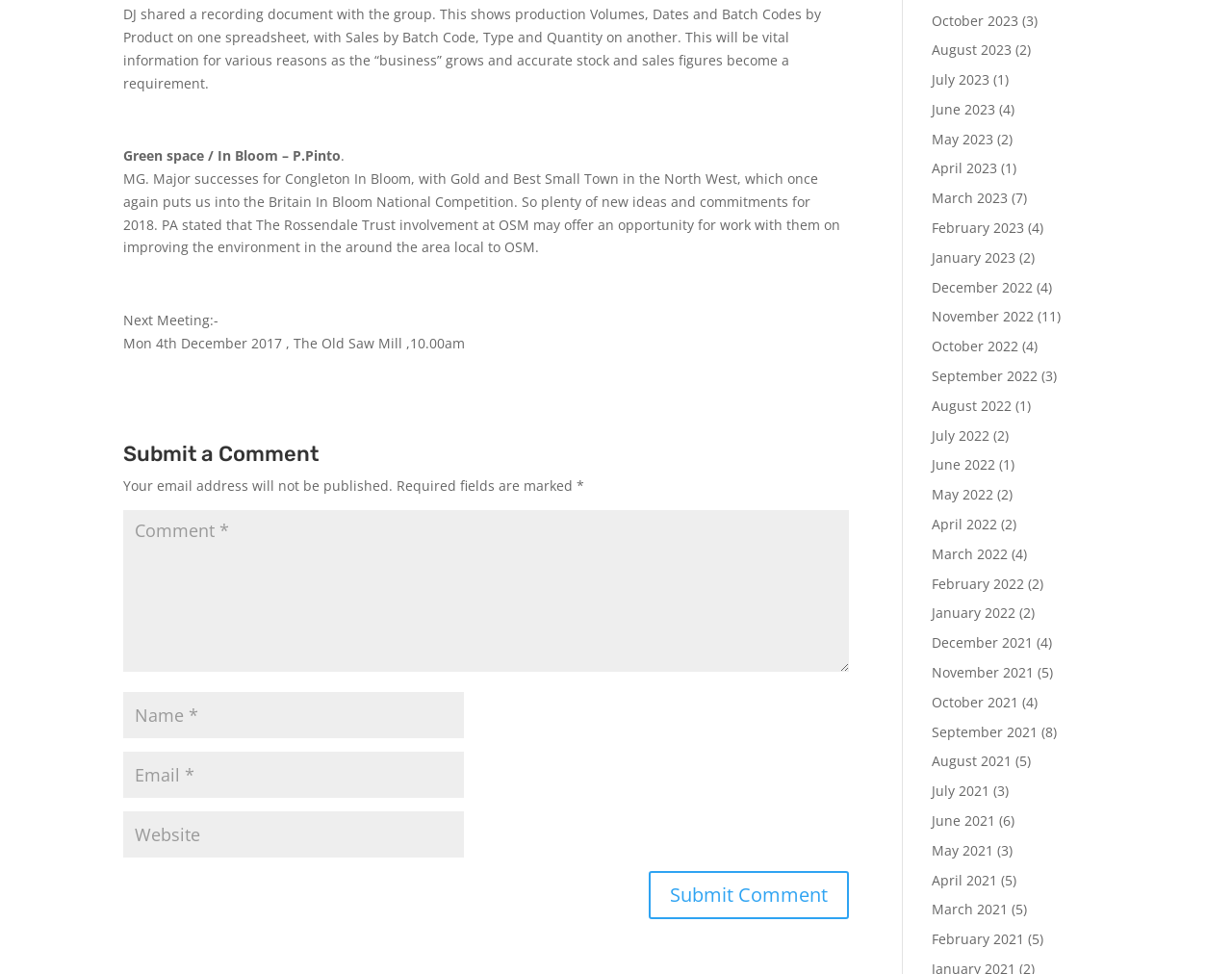What is the date of the next meeting?
Answer the question with a detailed explanation, including all necessary information.

I found the text 'Next Meeting:- Mon 4th December 2017, The Old Saw Mill,10.00am' which indicates the date of the next meeting.